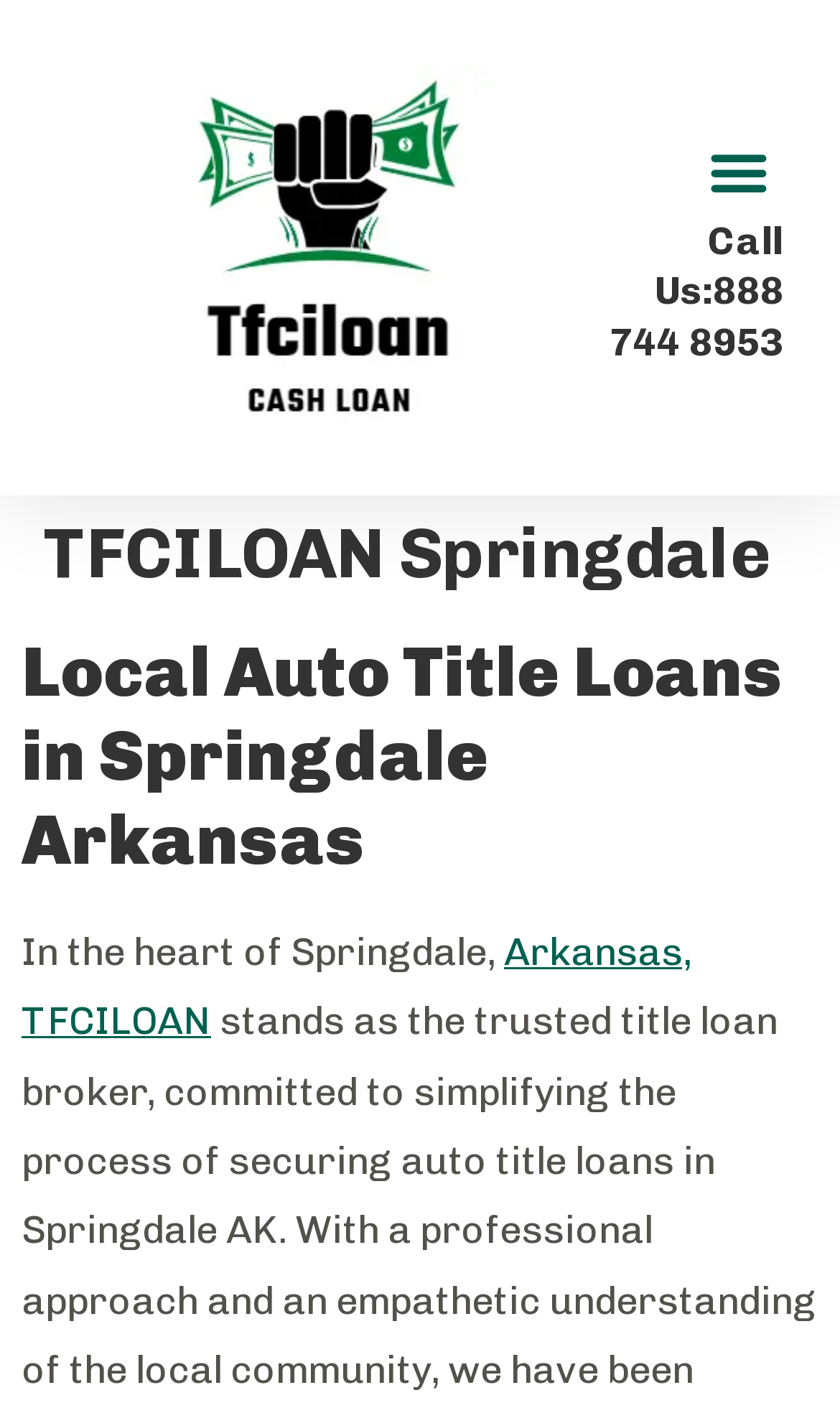Kindly respond to the following question with a single word or a brief phrase: 
What is the company name that provides auto title loans?

TFCILOAN